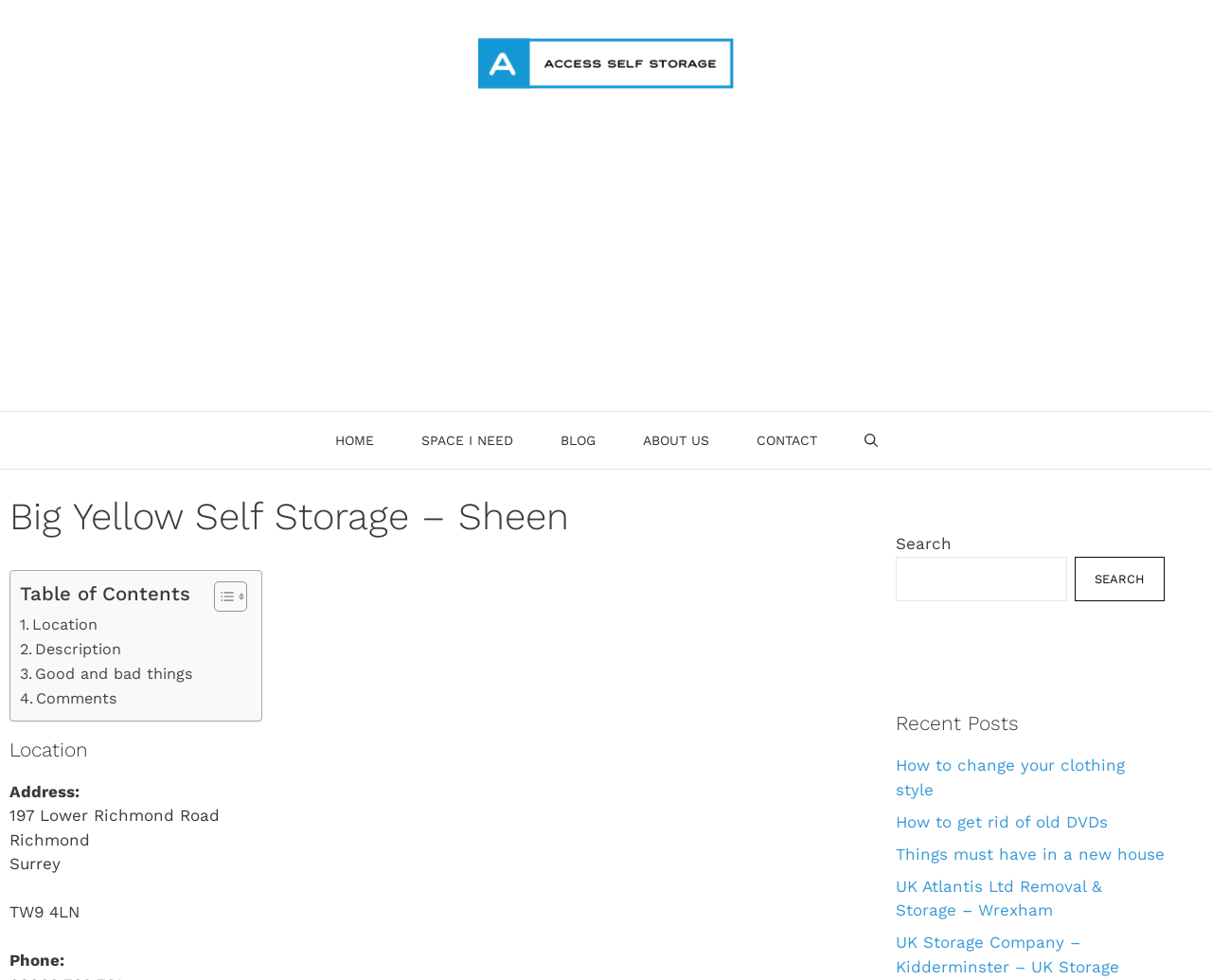From the webpage screenshot, predict the bounding box coordinates (top-left x, top-left y, bottom-right x, bottom-right y) for the UI element described here: Good and bad things

[0.016, 0.675, 0.16, 0.7]